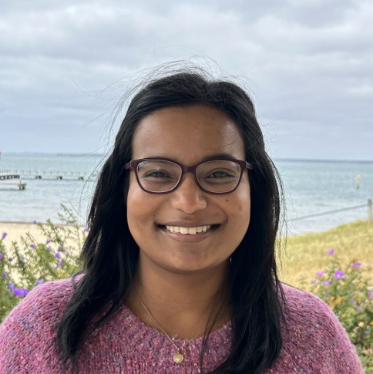Offer a detailed caption for the image presented.

This image features Aleena Augustine, a Mental Health Occupational Therapist, smiling brightly against a picturesque backdrop of a beach and cloudy sky. She has long, dark hair and wears glasses, complementing her light pink sweater. This serene setting showcases a calm ocean with a pier extending into the water, bordered by green grass and colorful flowers in the foreground. Aleena's warm expression conveys approachability and professionalism, reflecting her role in supporting mental health.